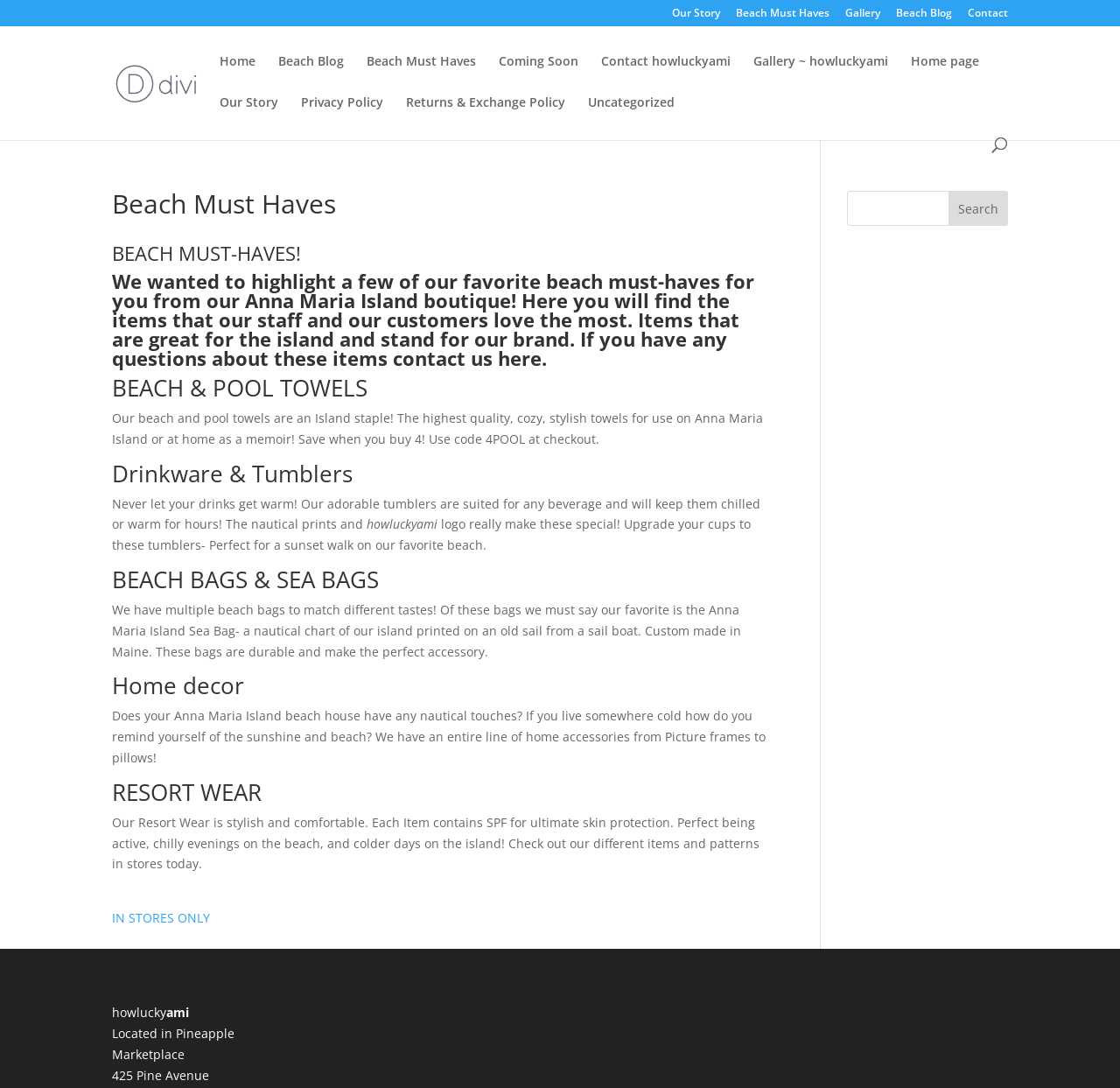Can you provide the bounding box coordinates for the element that should be clicked to implement the instruction: "Contact howluckyami"?

[0.537, 0.051, 0.652, 0.088]